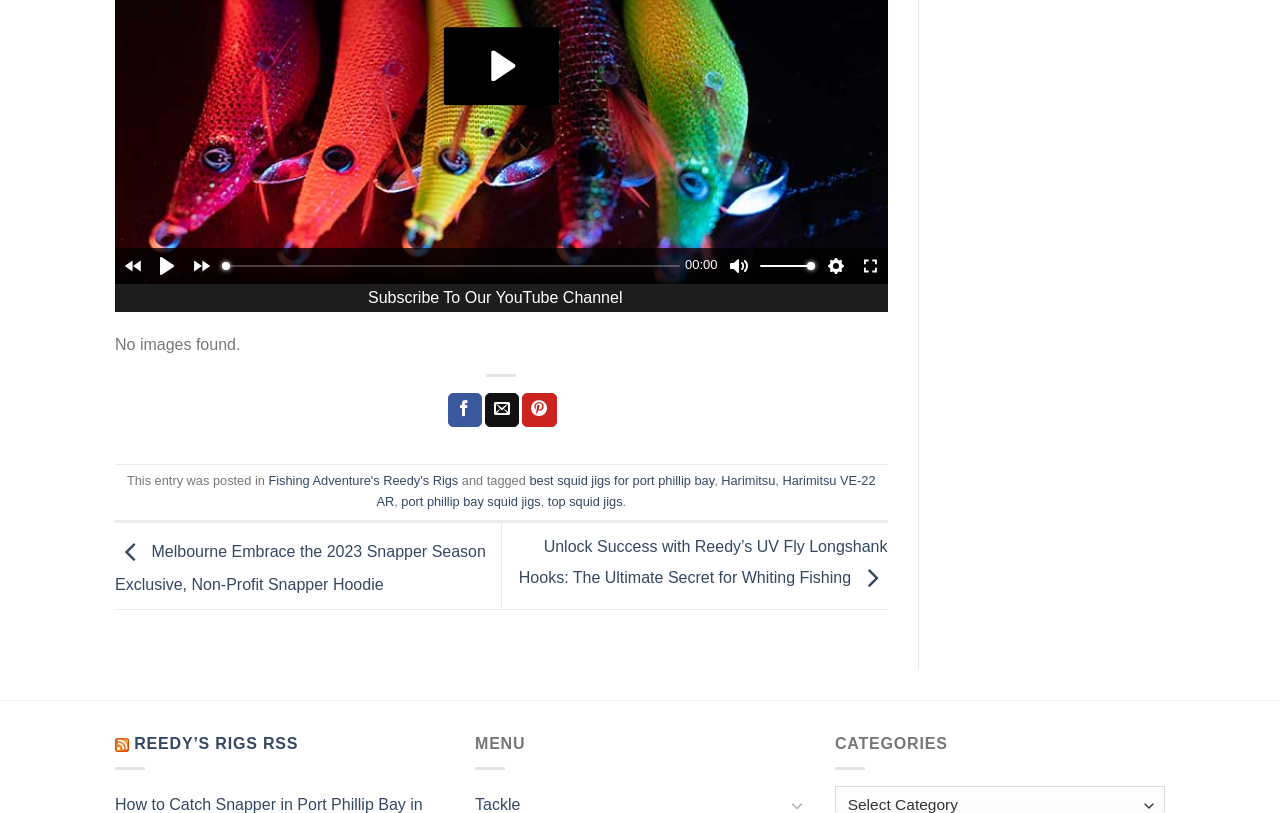Bounding box coordinates should be provided in the format (top-left x, top-left y, bottom-right x, bottom-right y) with all values between 0 and 1. Identify the bounding box for this UI element: Fishing Adventure's Reedy's Rigs

[0.21, 0.582, 0.358, 0.6]